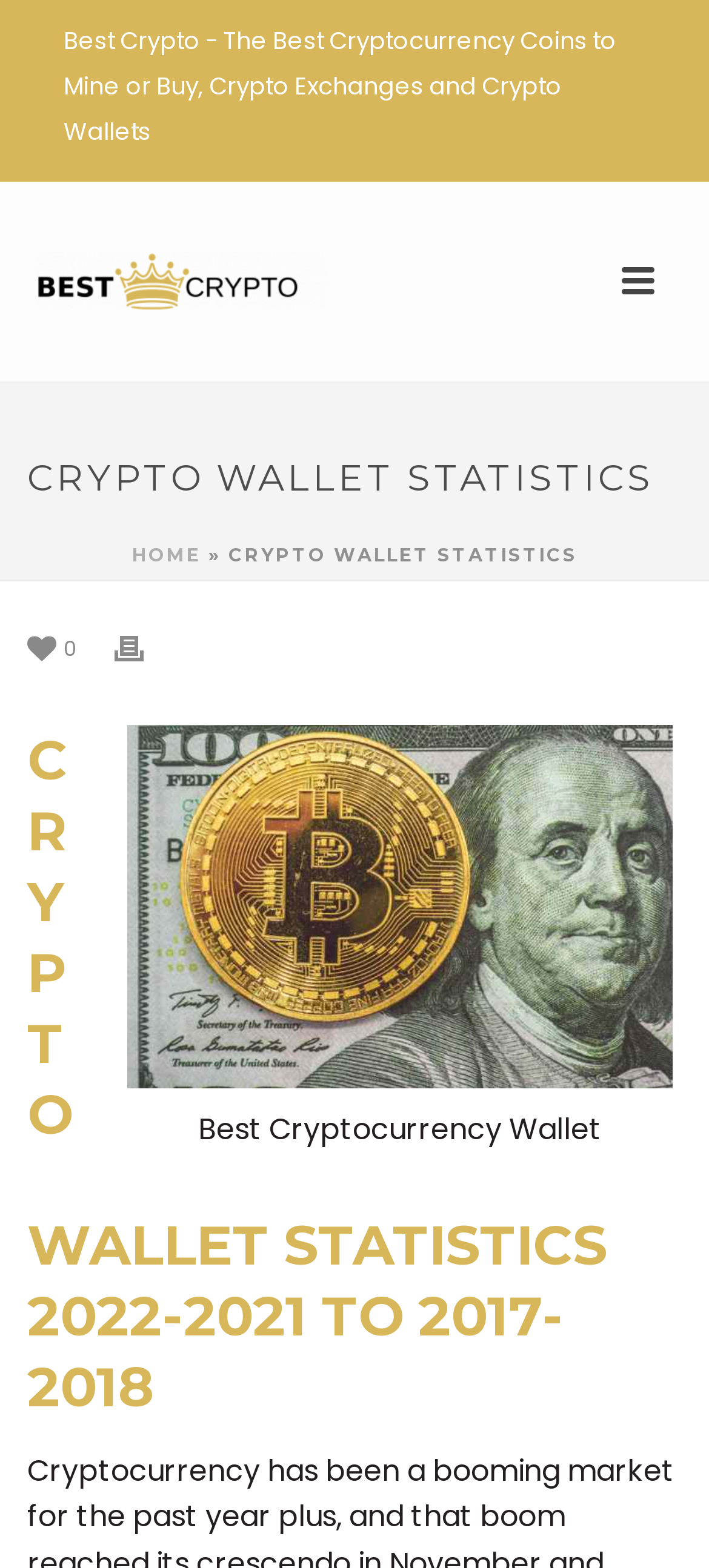Answer the question in a single word or phrase:
What is the purpose of the 'Print' link?

To print the webpage